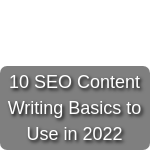Generate a comprehensive caption that describes the image.

The image showcases a graphic titled "10 SEO Content Writing Basics to Use in 2022." This informative piece emphasizes essential strategies and techniques for effective SEO content writing, aimed at helping businesses enhance their online presence and attract more traffic. It aligns with the broader theme of the webpage, which discusses optimizing blog content to engage audiences and improve overall marketing strategies. The graphic serves as a visual guide to encourage readers to implement these foundational writing principles for improved search engine performance.